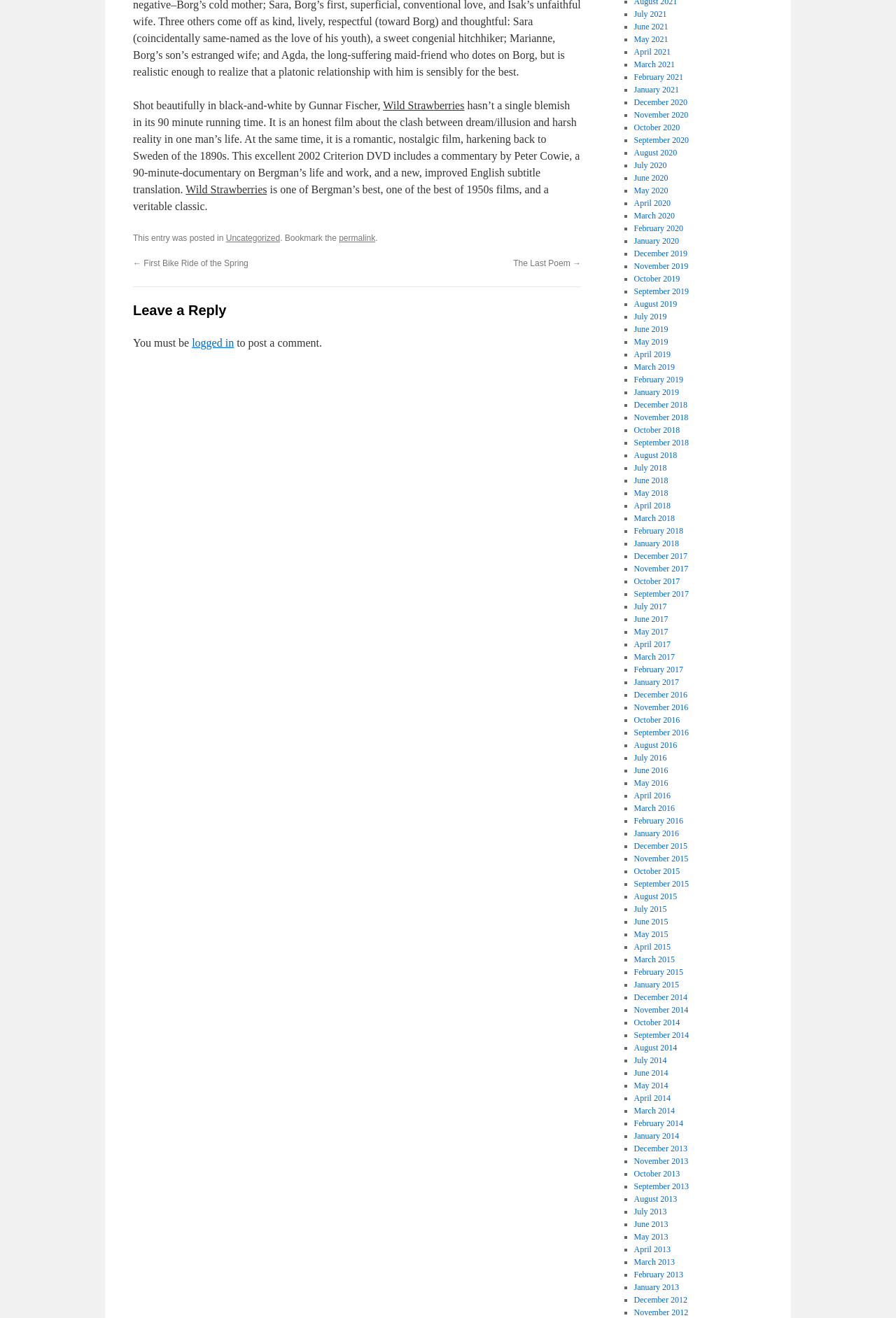Identify the bounding box coordinates for the region of the element that should be clicked to carry out the instruction: "Go to the next post". The bounding box coordinates should be four float numbers between 0 and 1, i.e., [left, top, right, bottom].

[0.573, 0.196, 0.648, 0.203]